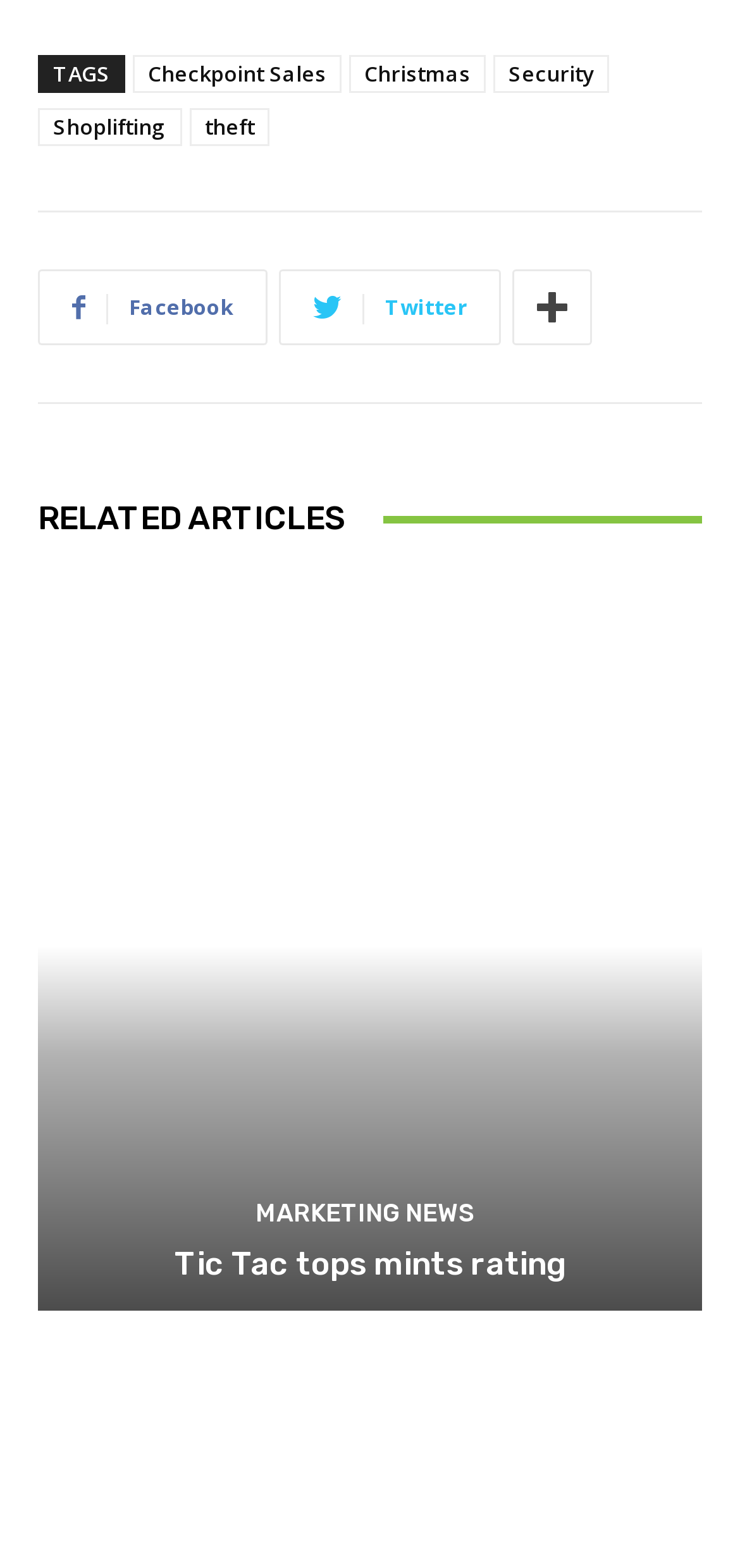Locate the bounding box coordinates of the area where you should click to accomplish the instruction: "Go to Security page".

[0.667, 0.035, 0.823, 0.06]